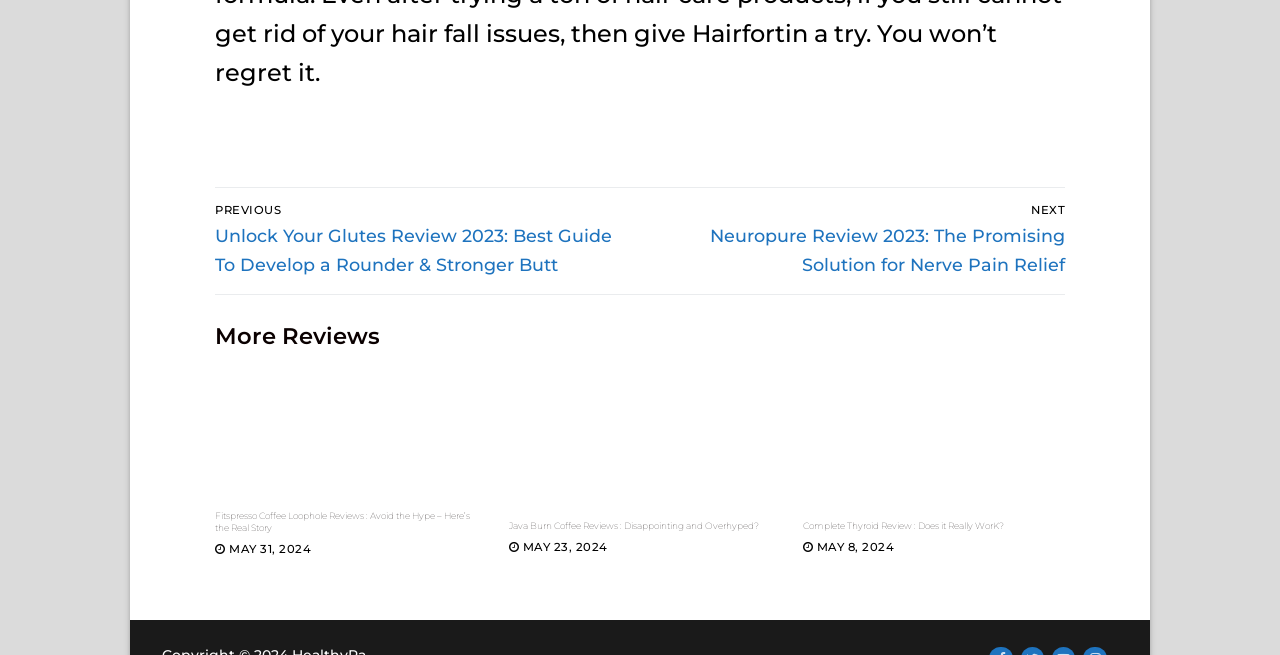Using the details from the image, please elaborate on the following question: What is the previous post about?

I found the answer by looking at the navigation section of the webpage, where it says 'Previous post: Unlock Your Glutes Review 2023: Best Guide To Develop a Rounder & Stronger Butt'.